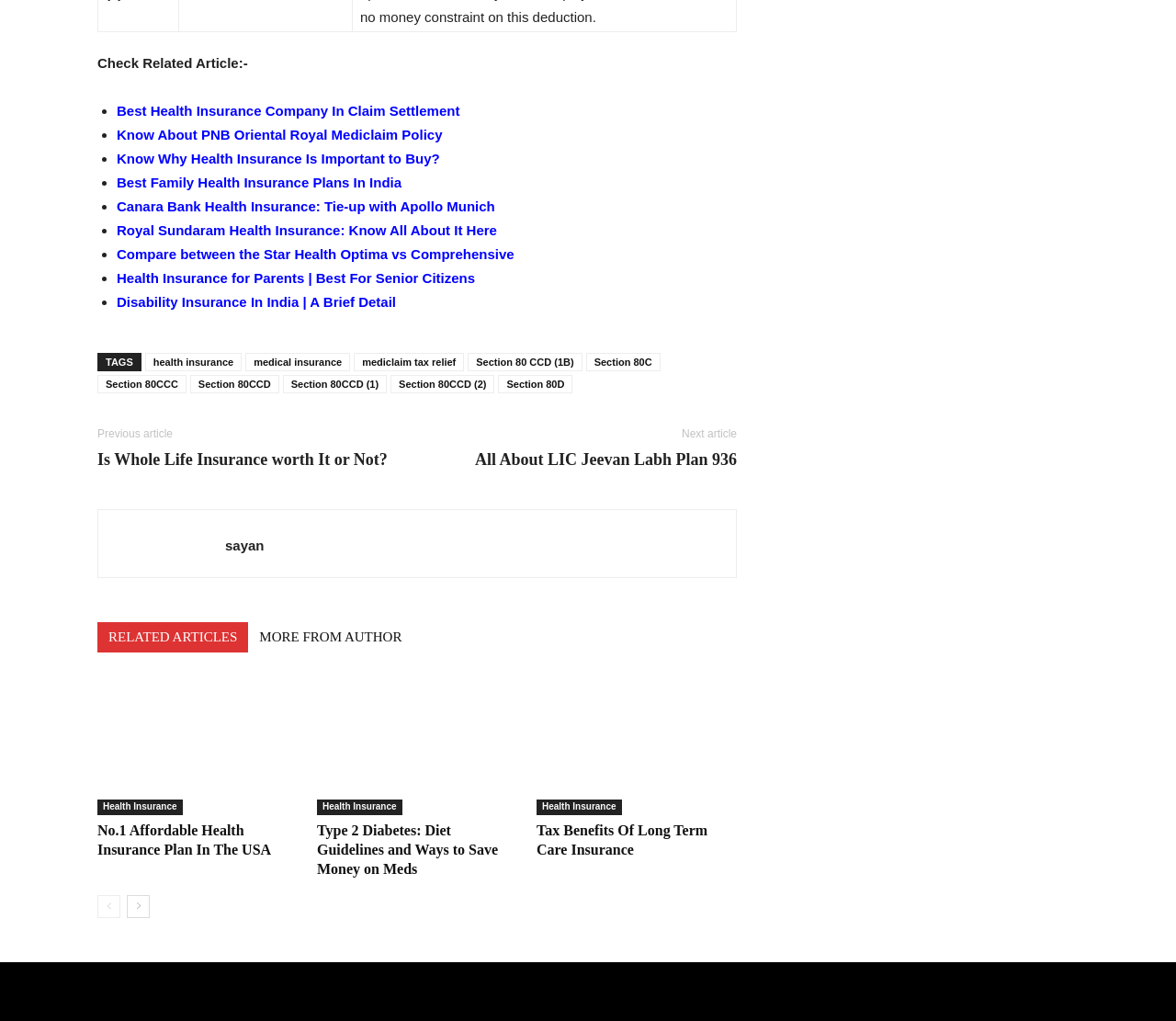Please locate the bounding box coordinates of the region I need to click to follow this instruction: "Check 'TAGS'".

[0.09, 0.349, 0.113, 0.36]